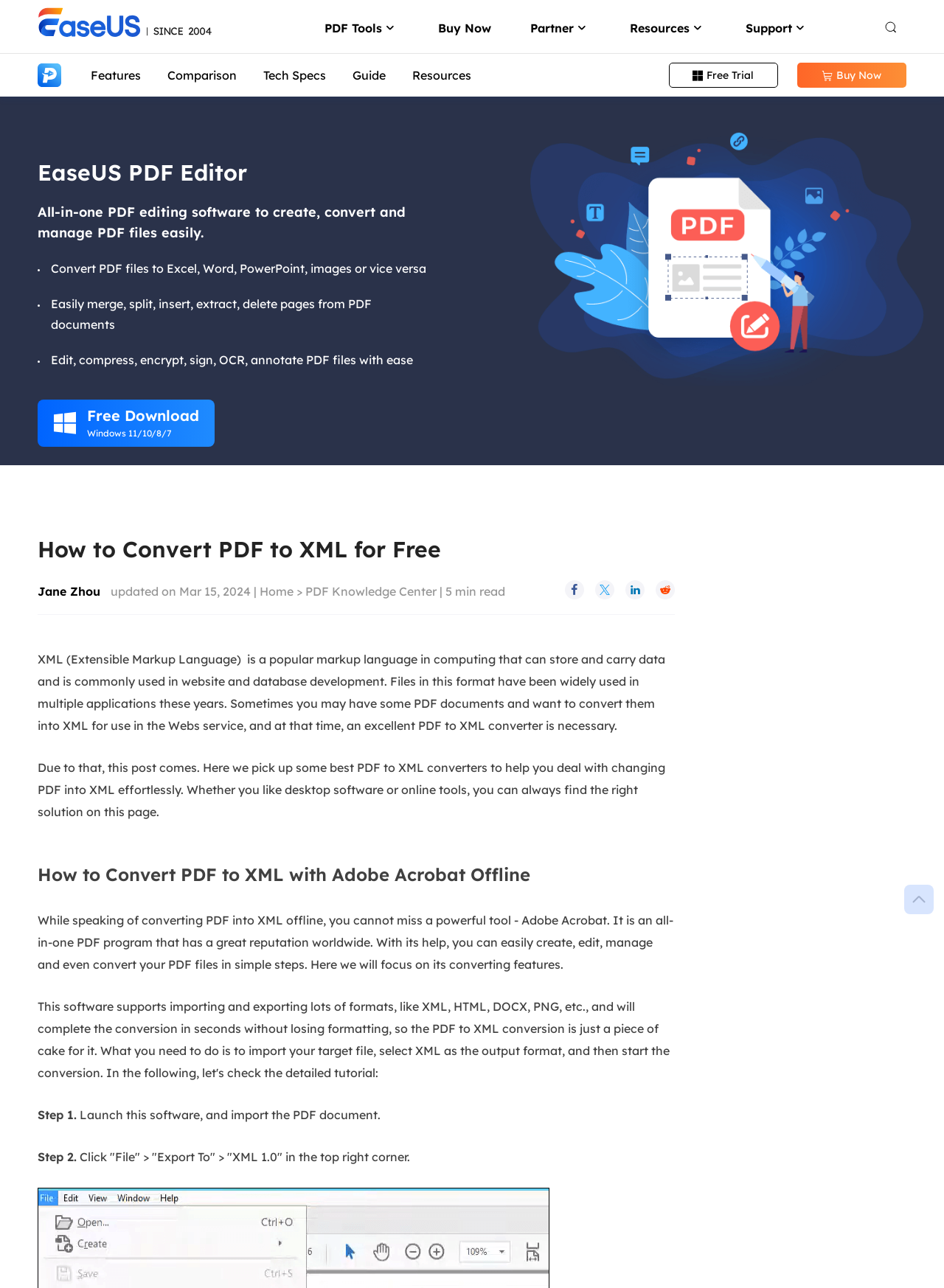What is the author of the article 'How to Convert PDF to XML for Free'?
Please give a well-detailed answer to the question.

I found the author's name by looking at the text below the heading 'How to Convert PDF to XML for Free', where it says 'Jane Zhou' followed by the date 'Mar 15, 2024'.